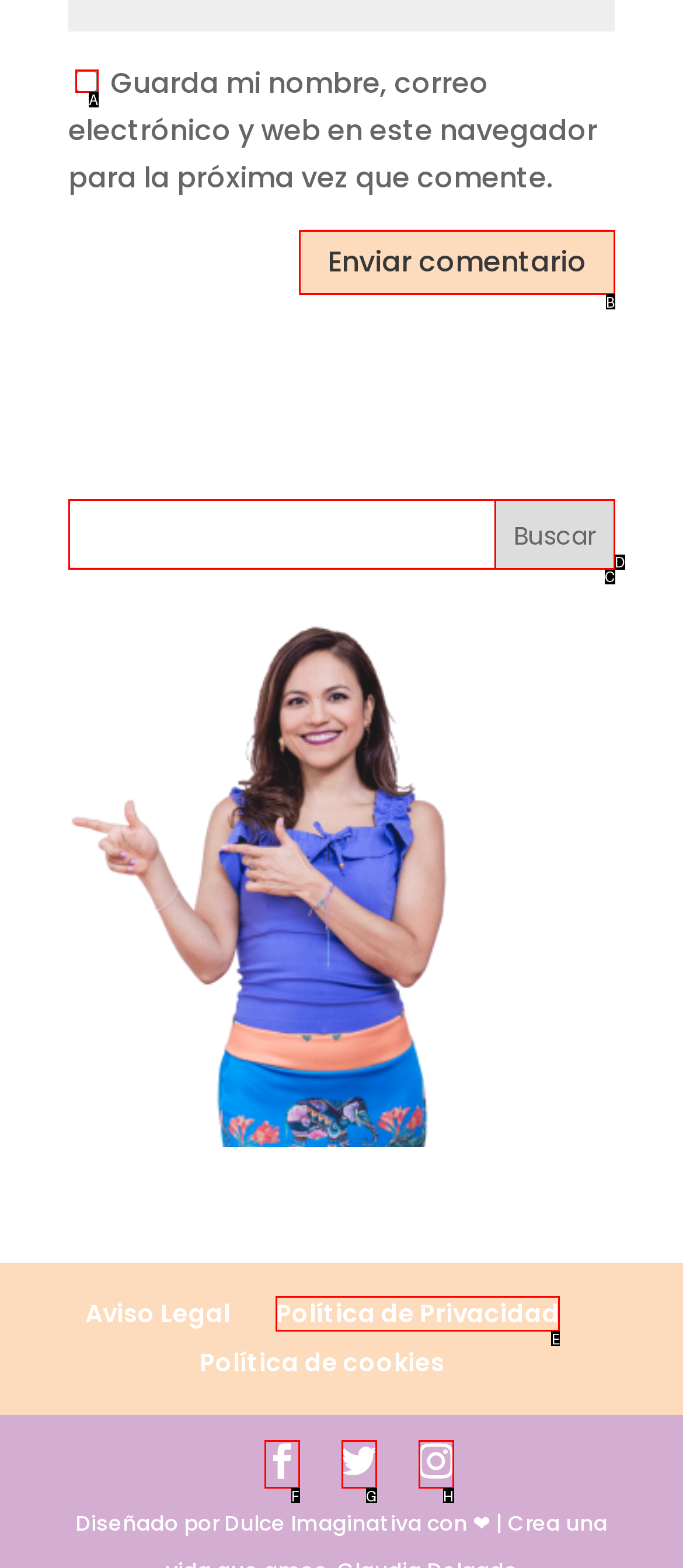Which option should be clicked to execute the following task: Click the send comment button? Respond with the letter of the selected option.

B